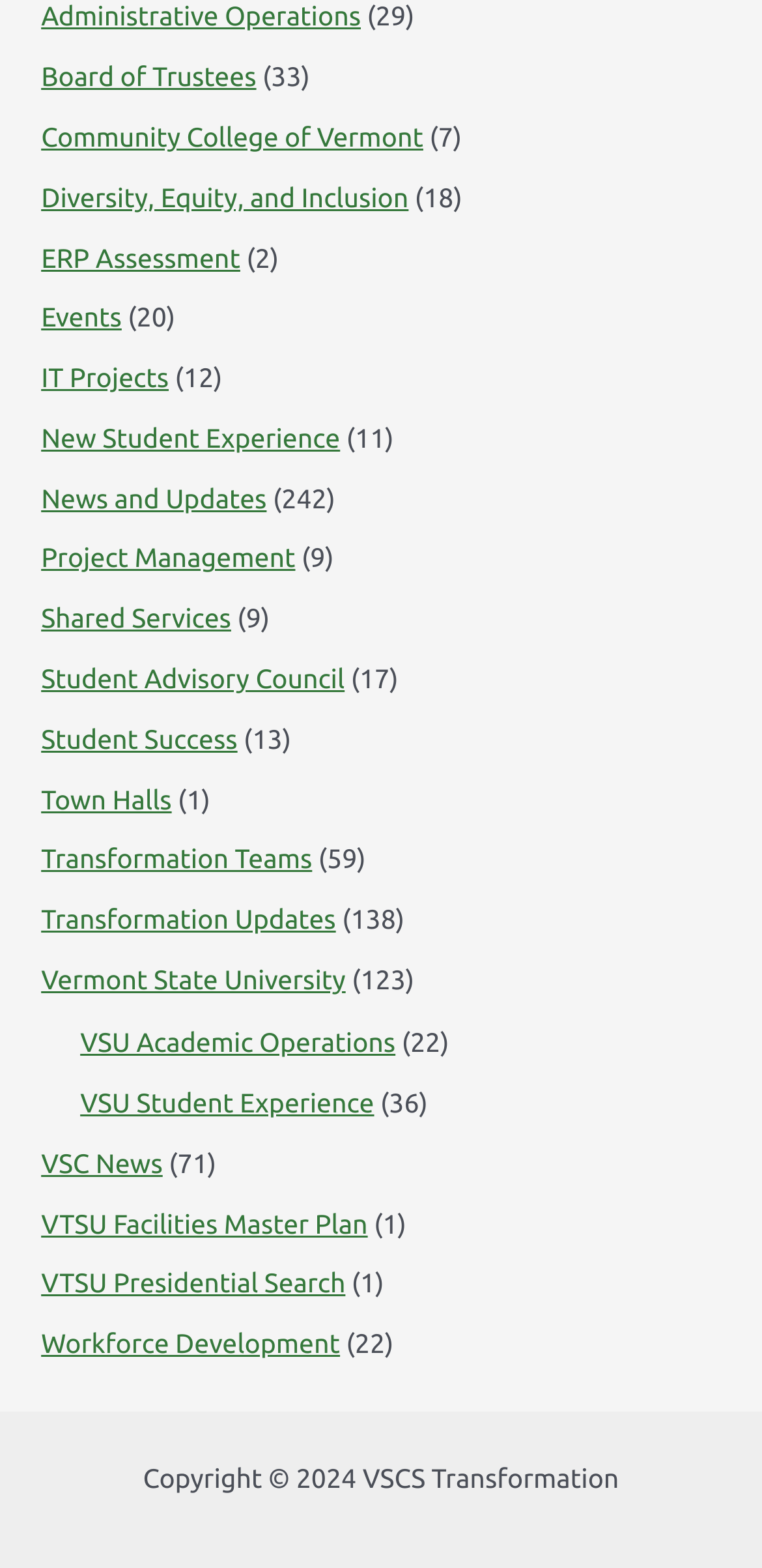Provide a single word or phrase answer to the question: 
How many StaticText elements are on this webpage?

34